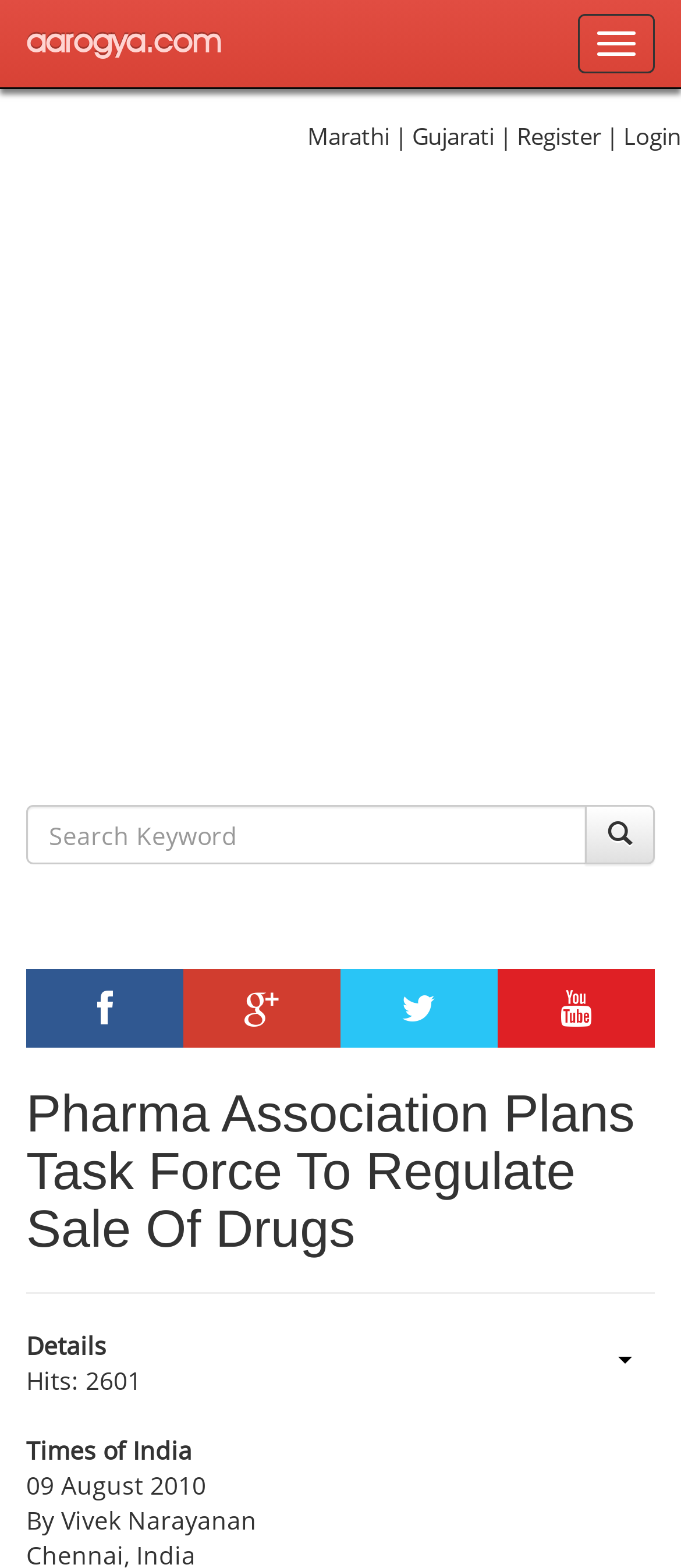Locate the bounding box coordinates of the element I should click to achieve the following instruction: "view October 2023 archives".

None